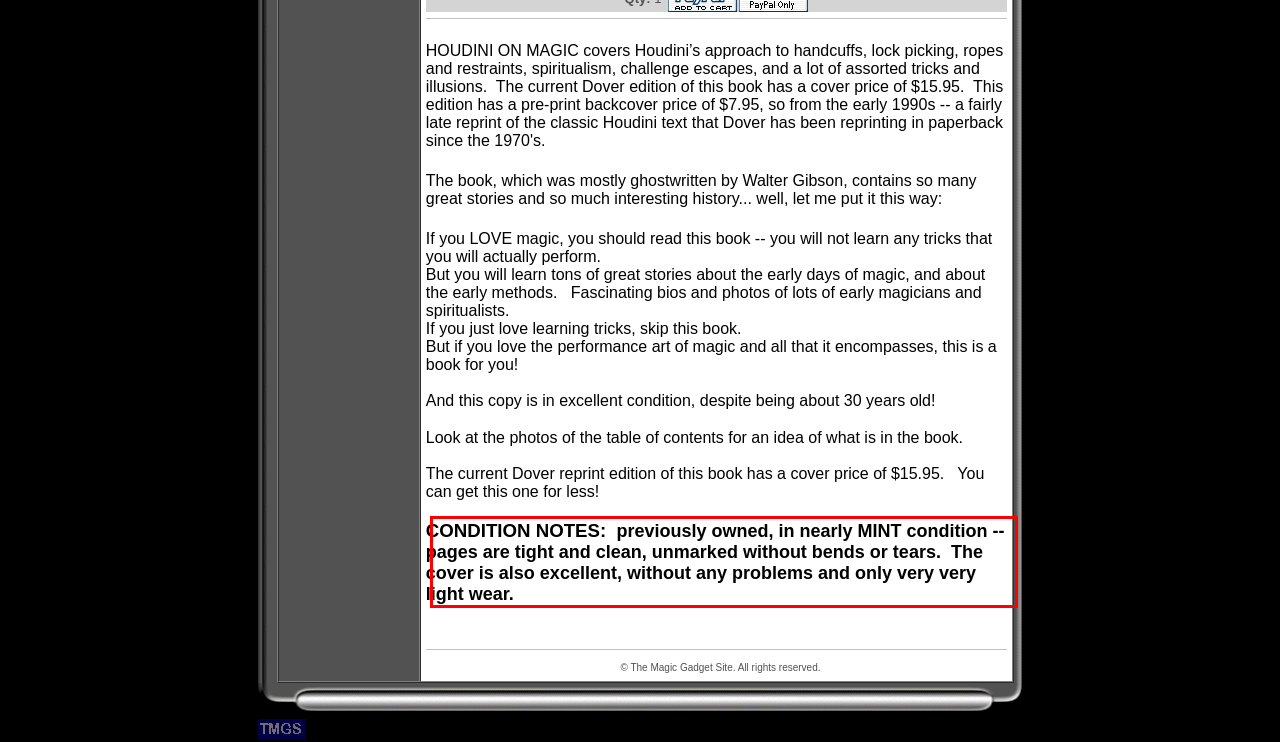Please identify and extract the text from the UI element that is surrounded by a red bounding box in the provided webpage screenshot.

CONDITION NOTES: previously owned, in nearly MINT condition -- pages are tight and clean, unmarked without bends or tears. The cover is also excellent, without any problems and only very very light wear.